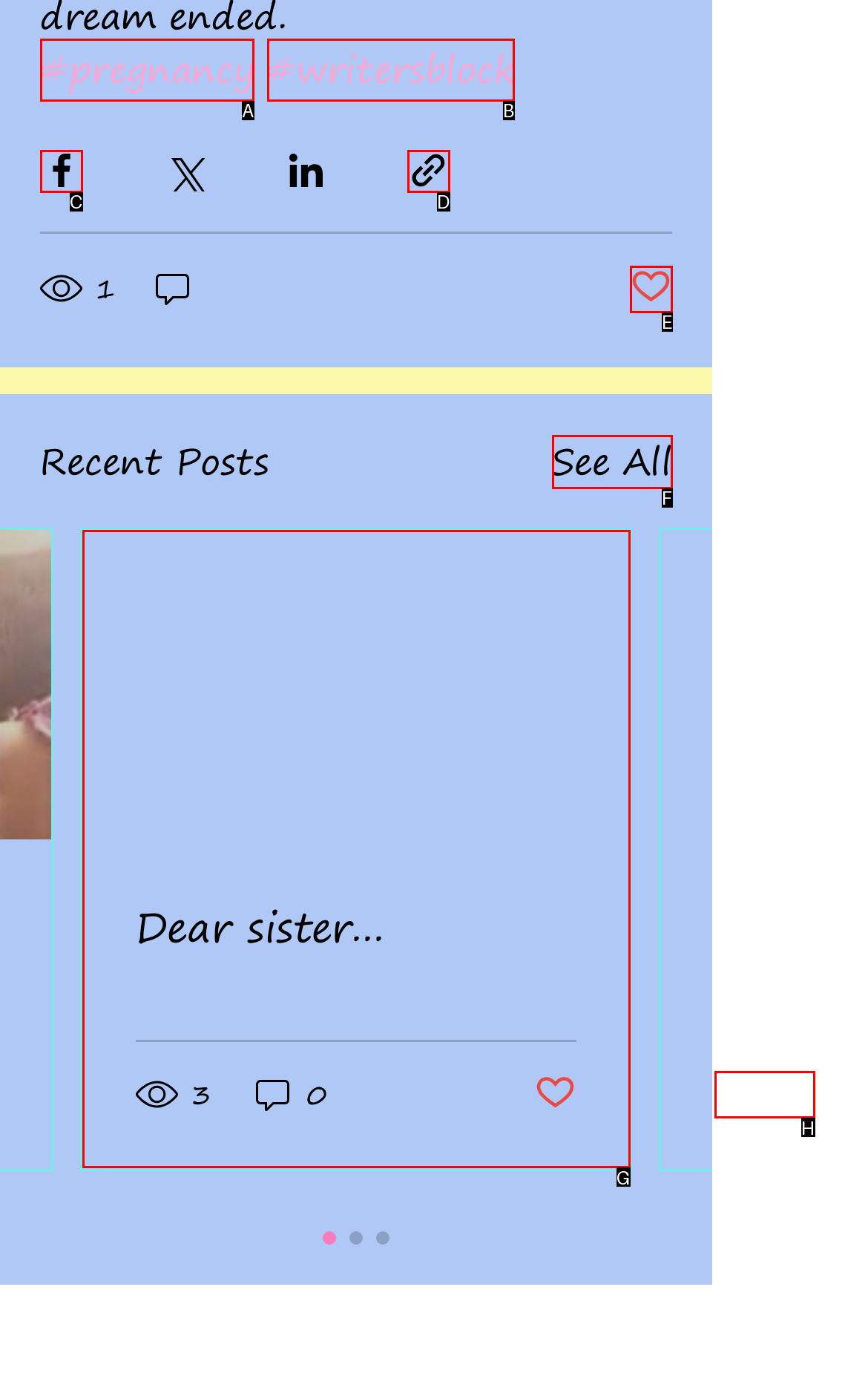Which HTML element should be clicked to fulfill the following task: Read the article?
Reply with the letter of the appropriate option from the choices given.

G